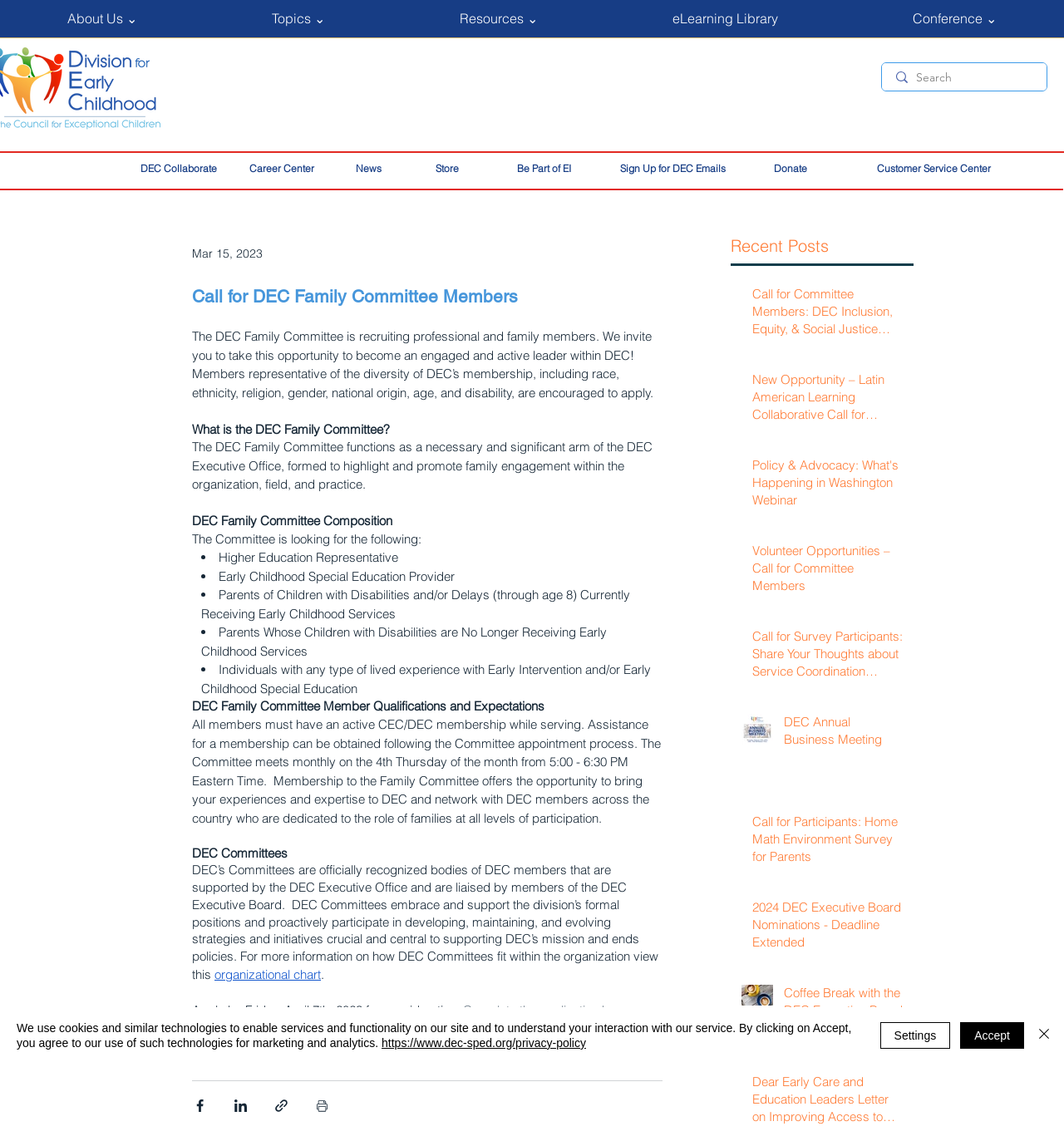Extract the primary headline from the webpage and present its text.

Call for DEC Family Committee Members